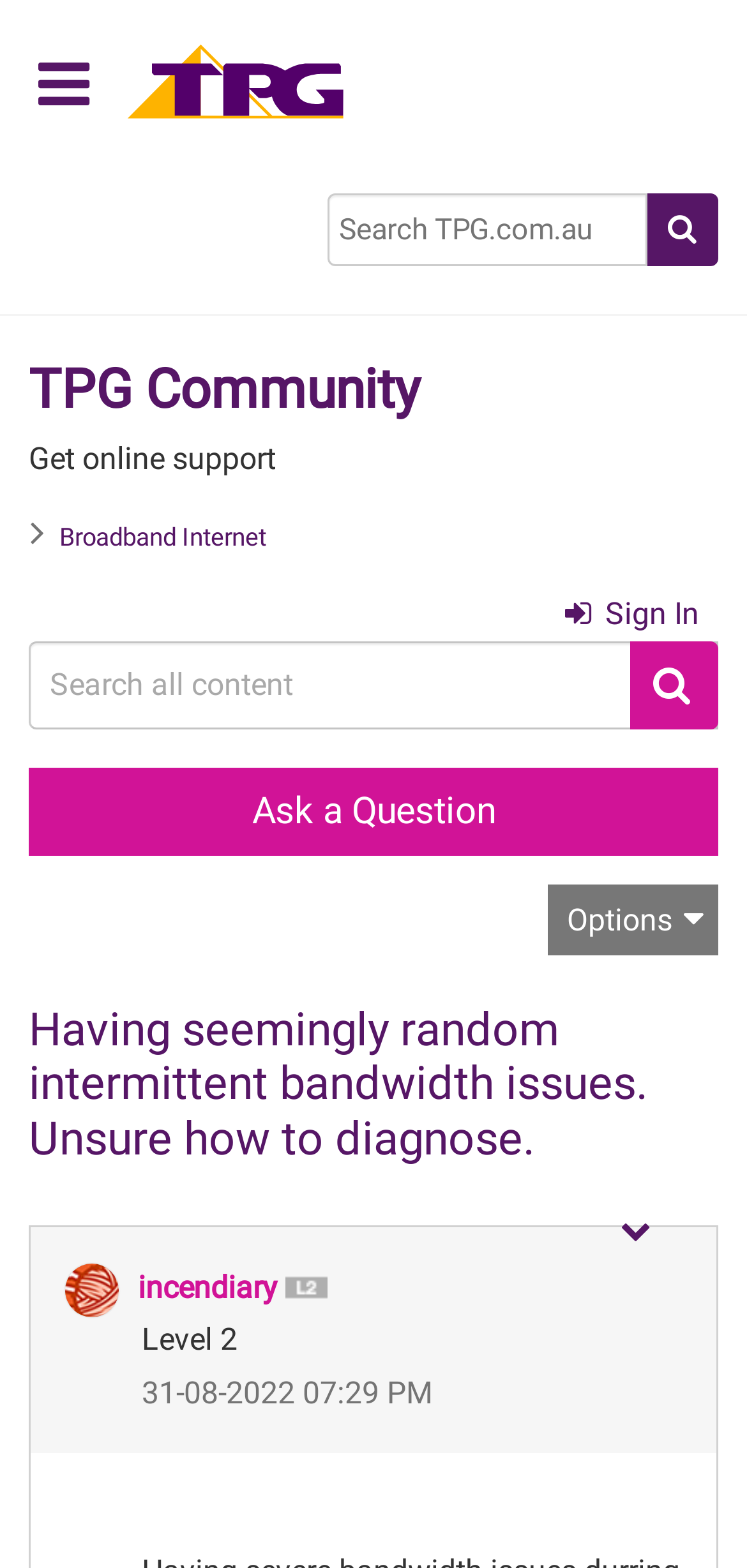Provide a short answer to the following question with just one word or phrase: Who posted the question?

incendiary